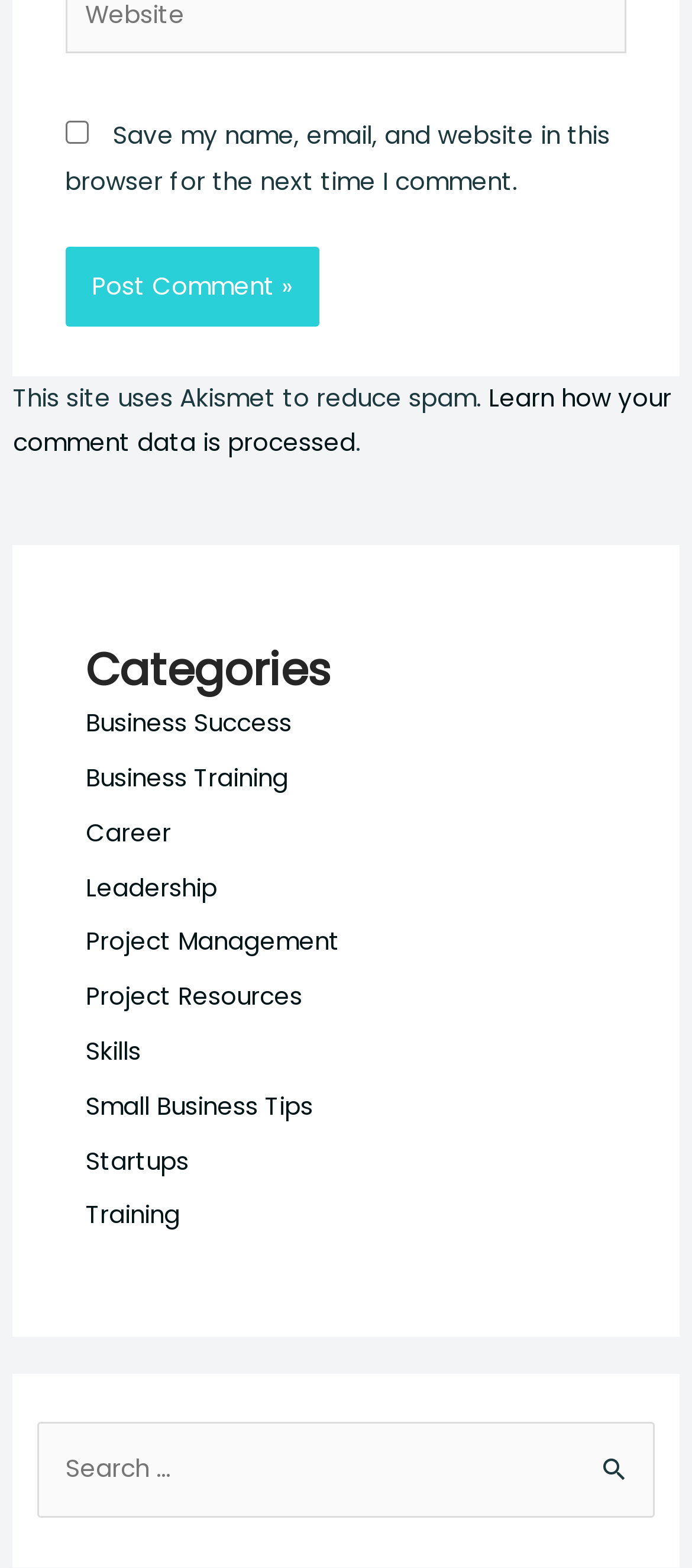Can you give a detailed response to the following question using the information from the image? What is the topic of the links below 'Categories'?

The links below the 'Categories' heading include 'Business Success', 'Business Training', 'Career', 'Leadership', and others. These topics are all related to business and career development, suggesting that the webpage is focused on providing resources and information in these areas.